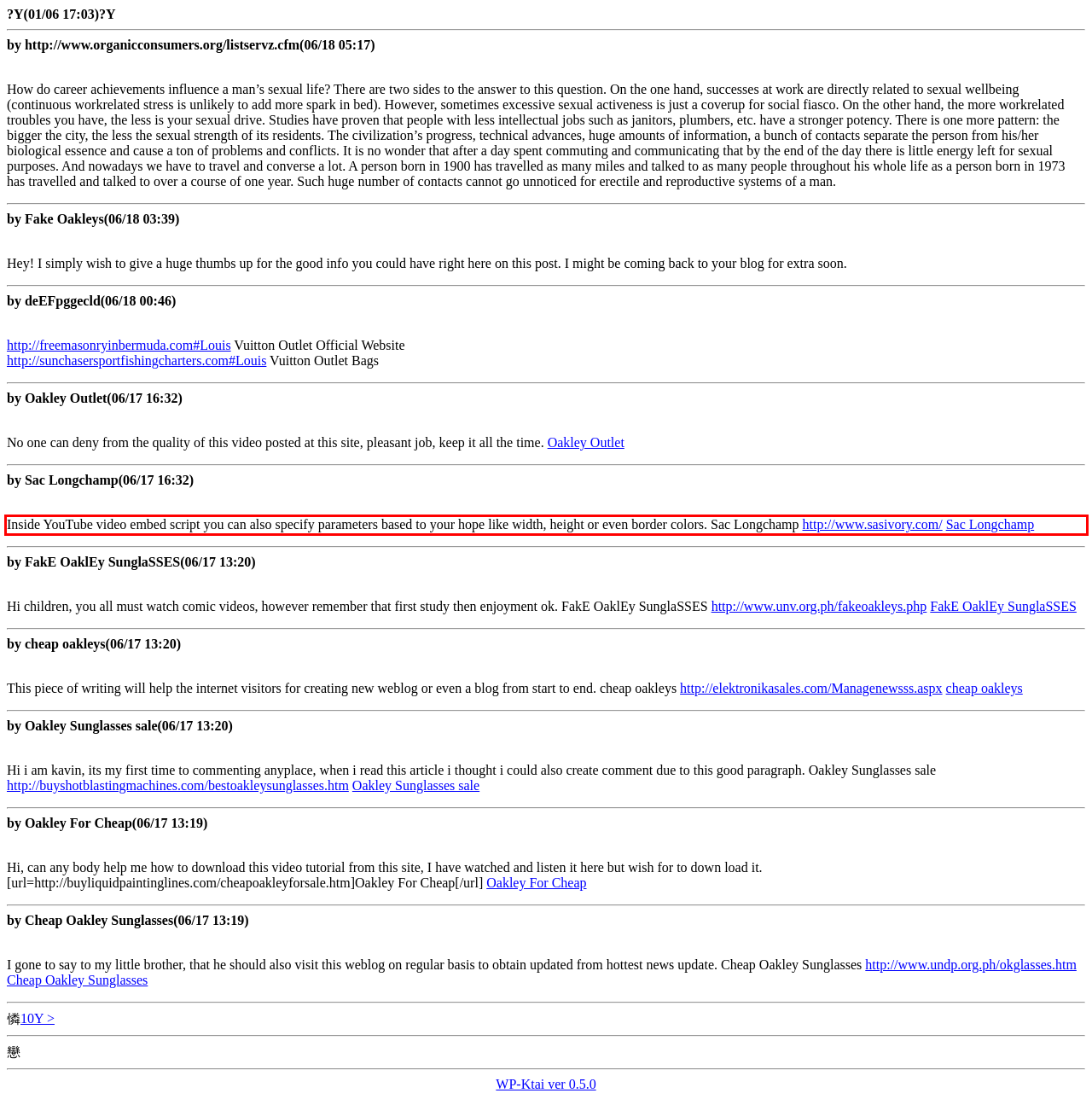Given the screenshot of the webpage, identify the red bounding box, and recognize the text content inside that red bounding box.

Inside YouTube video embed script you can also specify parameters based to your hope like width, height or even border colors. Sac Longchamp http://www.sasivory.com/ Sac Longchamp